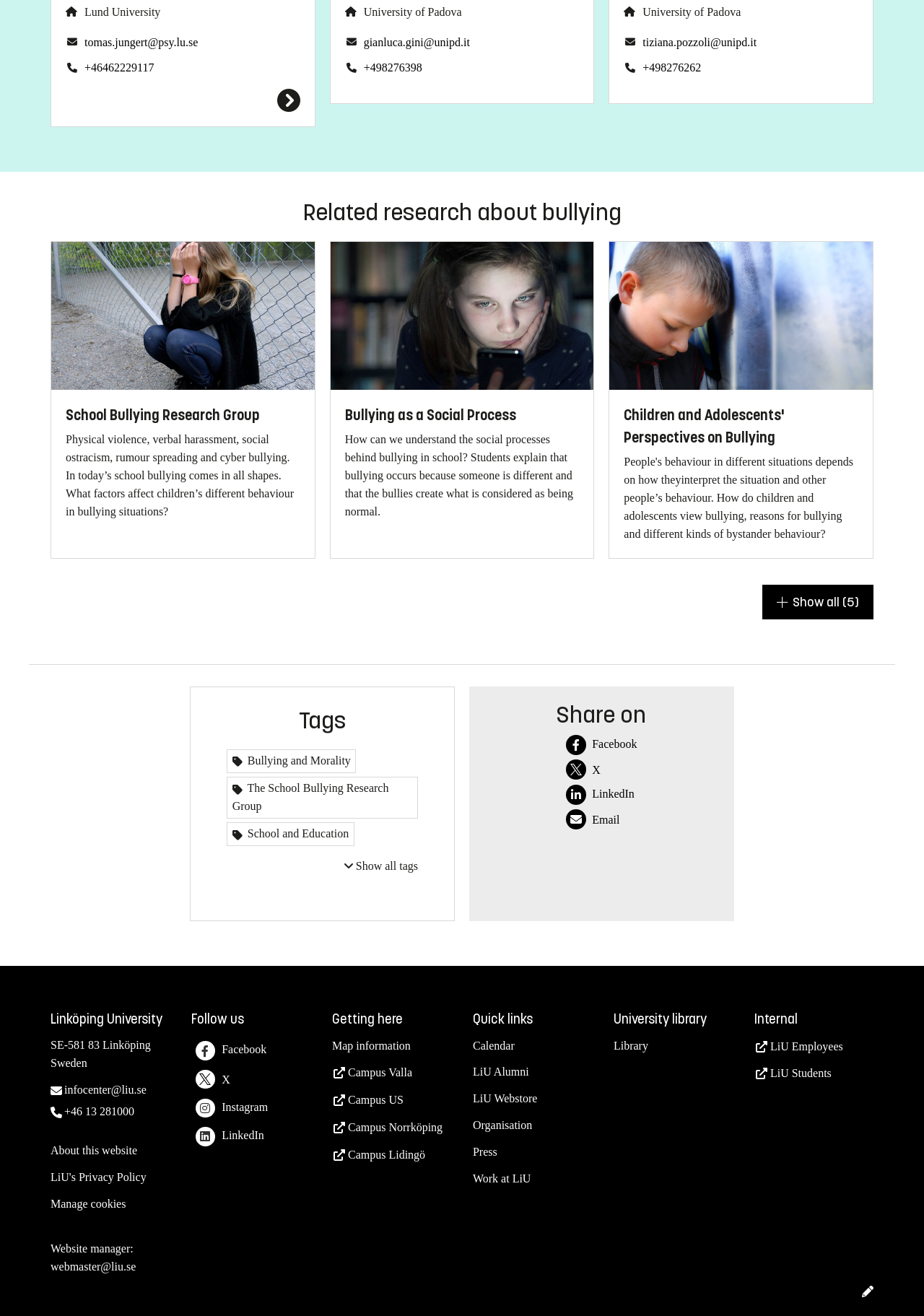Respond to the question below with a concise word or phrase:
How many researchers are listed on this page?

3